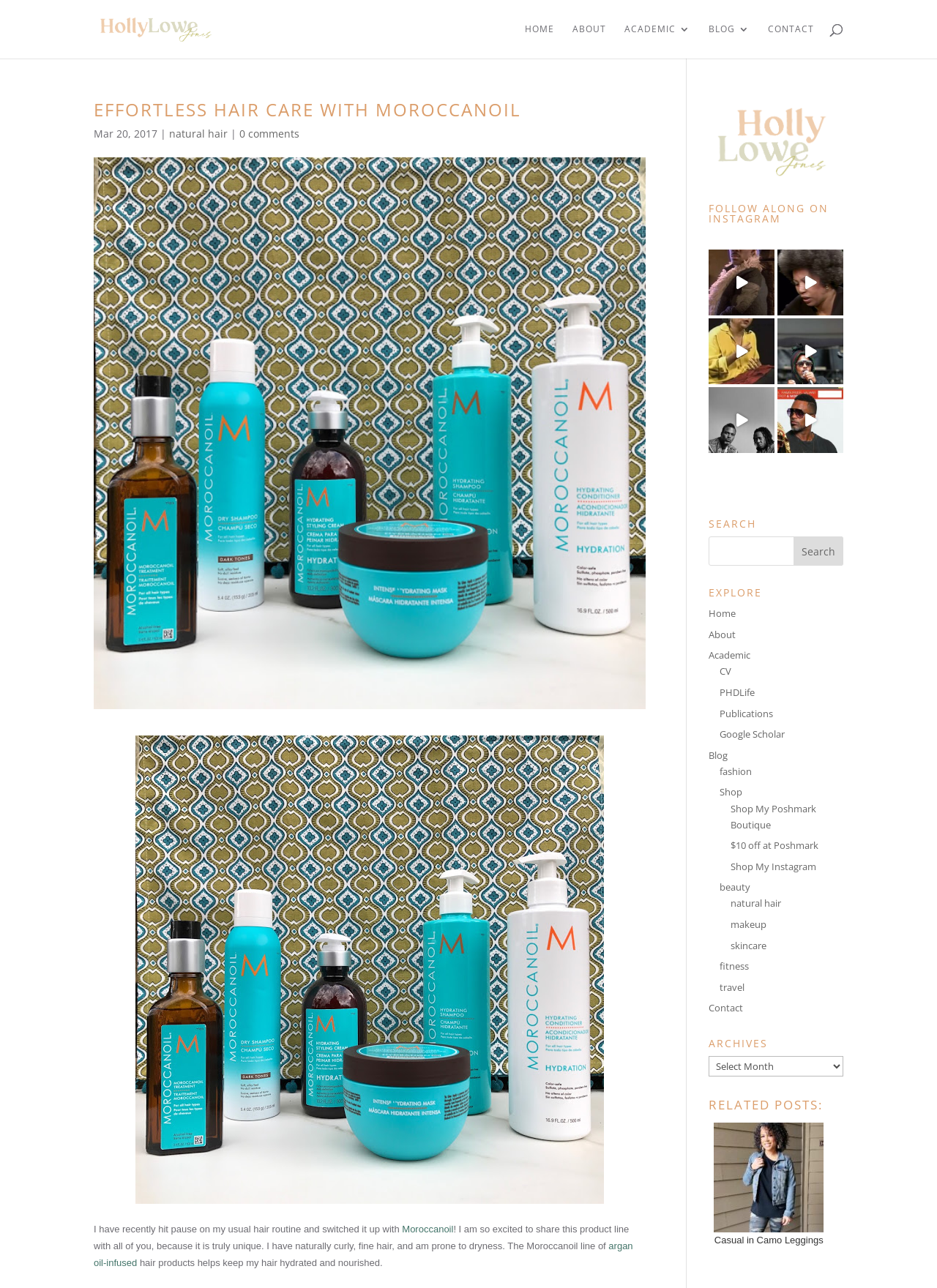Please specify the bounding box coordinates of the clickable region necessary for completing the following instruction: "Search for something". The coordinates must consist of four float numbers between 0 and 1, i.e., [left, top, right, bottom].

[0.756, 0.417, 0.9, 0.439]